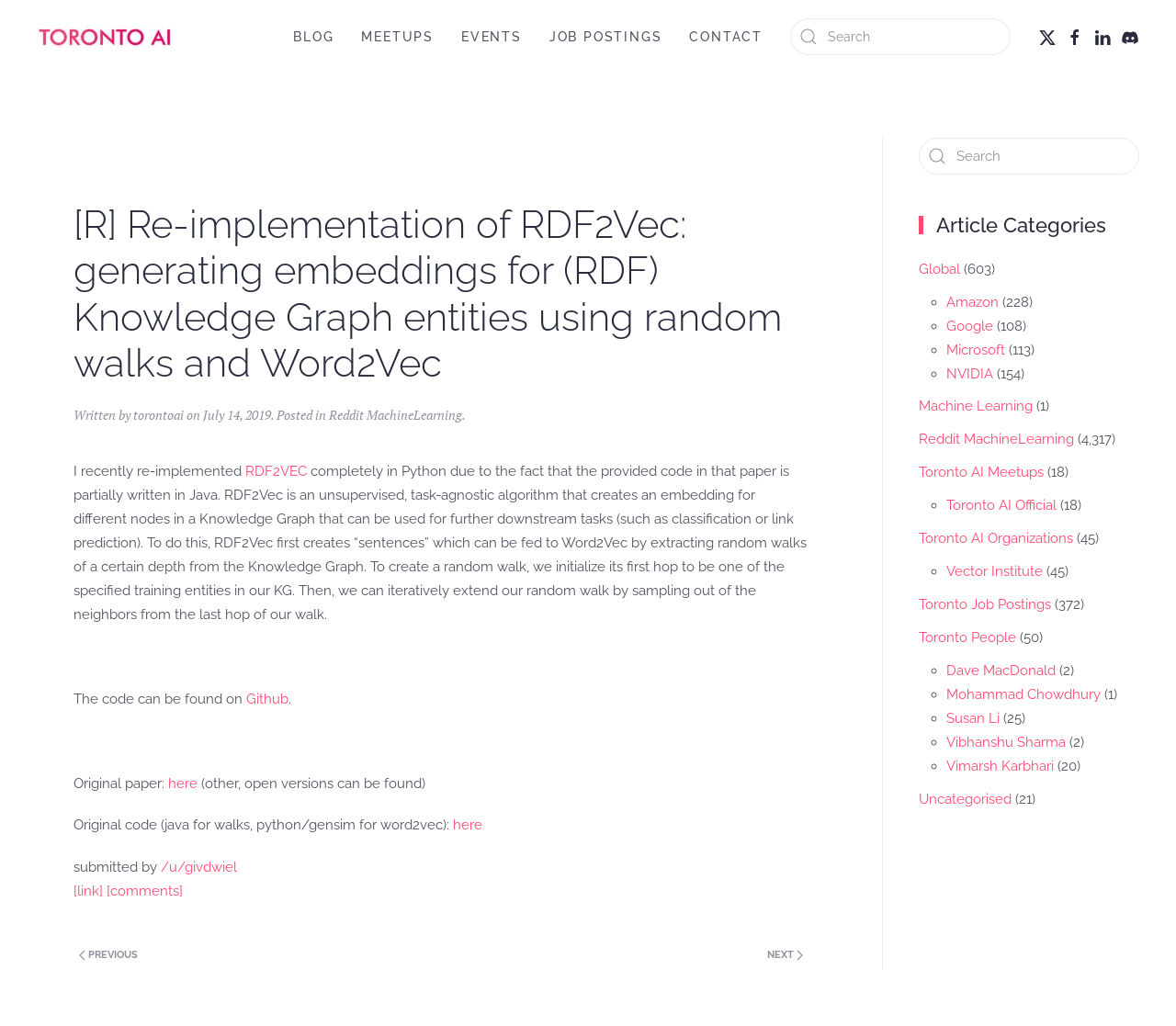Give a one-word or one-phrase response to the question:
What is the topic of the article?

RDF2Vec